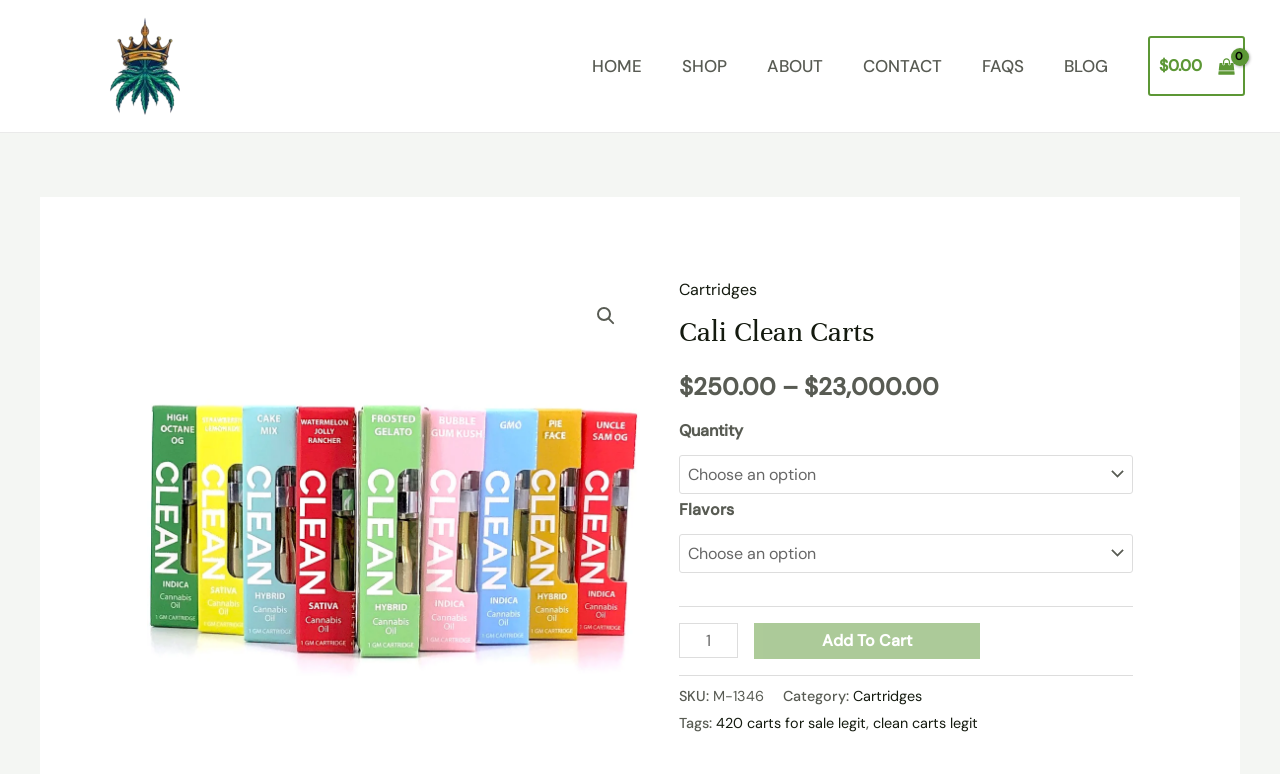Provide the bounding box coordinates of the HTML element this sentence describes: "Add to cart". The bounding box coordinates consist of four float numbers between 0 and 1, i.e., [left, top, right, bottom].

[0.589, 0.794, 0.766, 0.841]